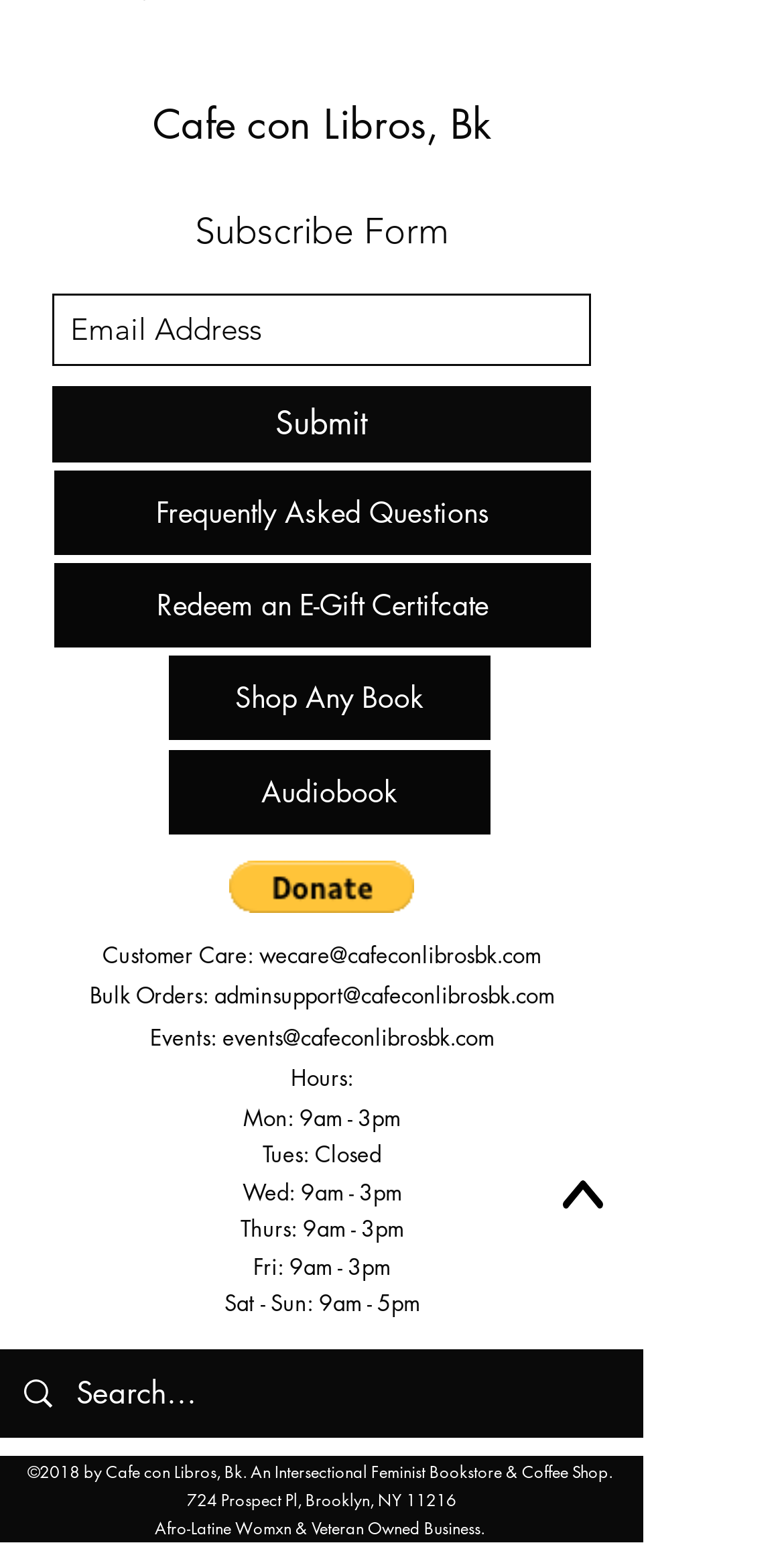What is the address of the bookstore?
From the screenshot, provide a brief answer in one word or phrase.

724 Prospect Pl, Brooklyn, NY 11216